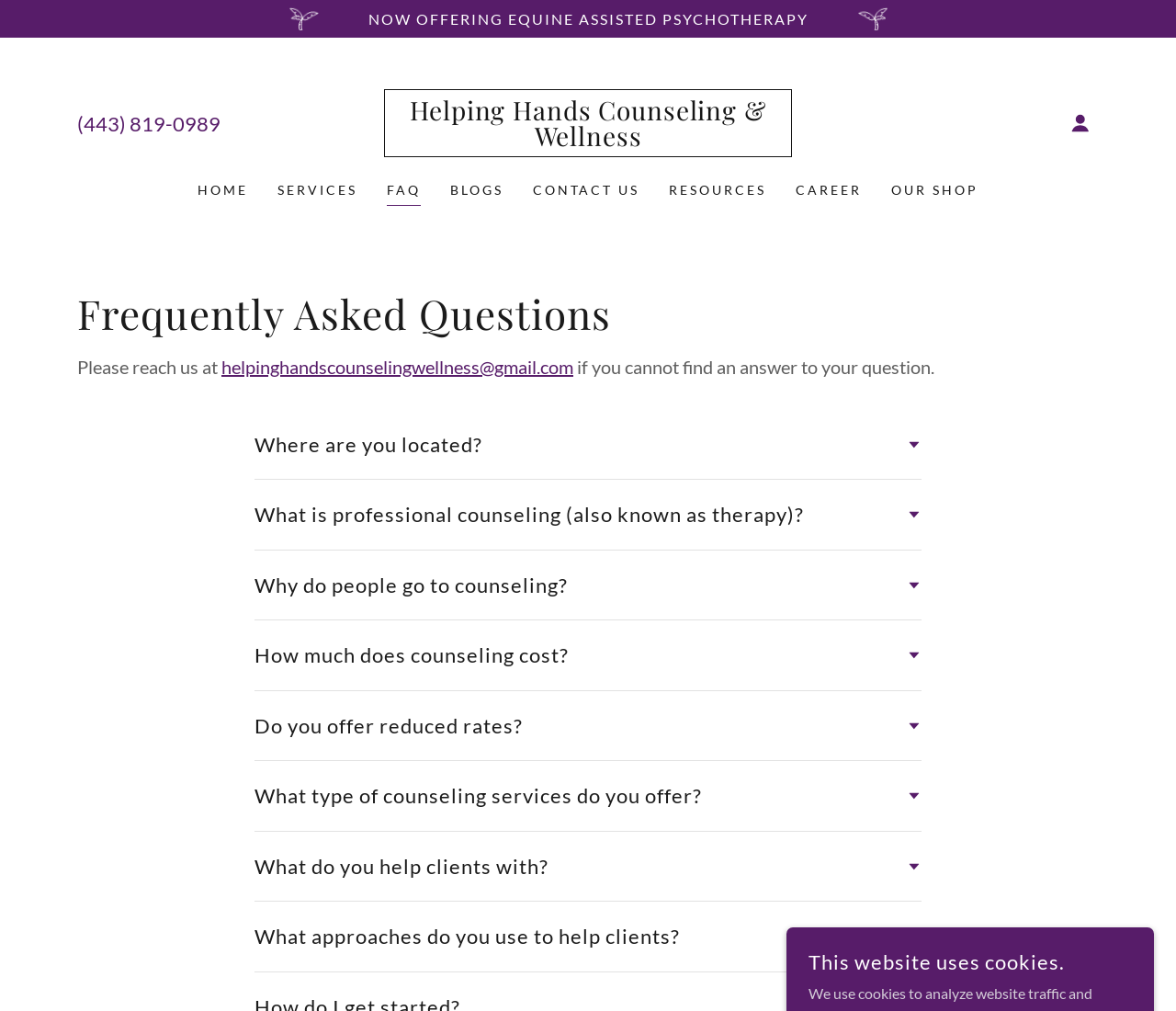What is the name of the counseling service offered?
Using the image, provide a detailed and thorough answer to the question.

I found the name of the counseling service by reading the static text 'NOW OFFERING EQUINE ASSISTED PSYCHOTHERAPY' which is located at the top of the page, below the images.